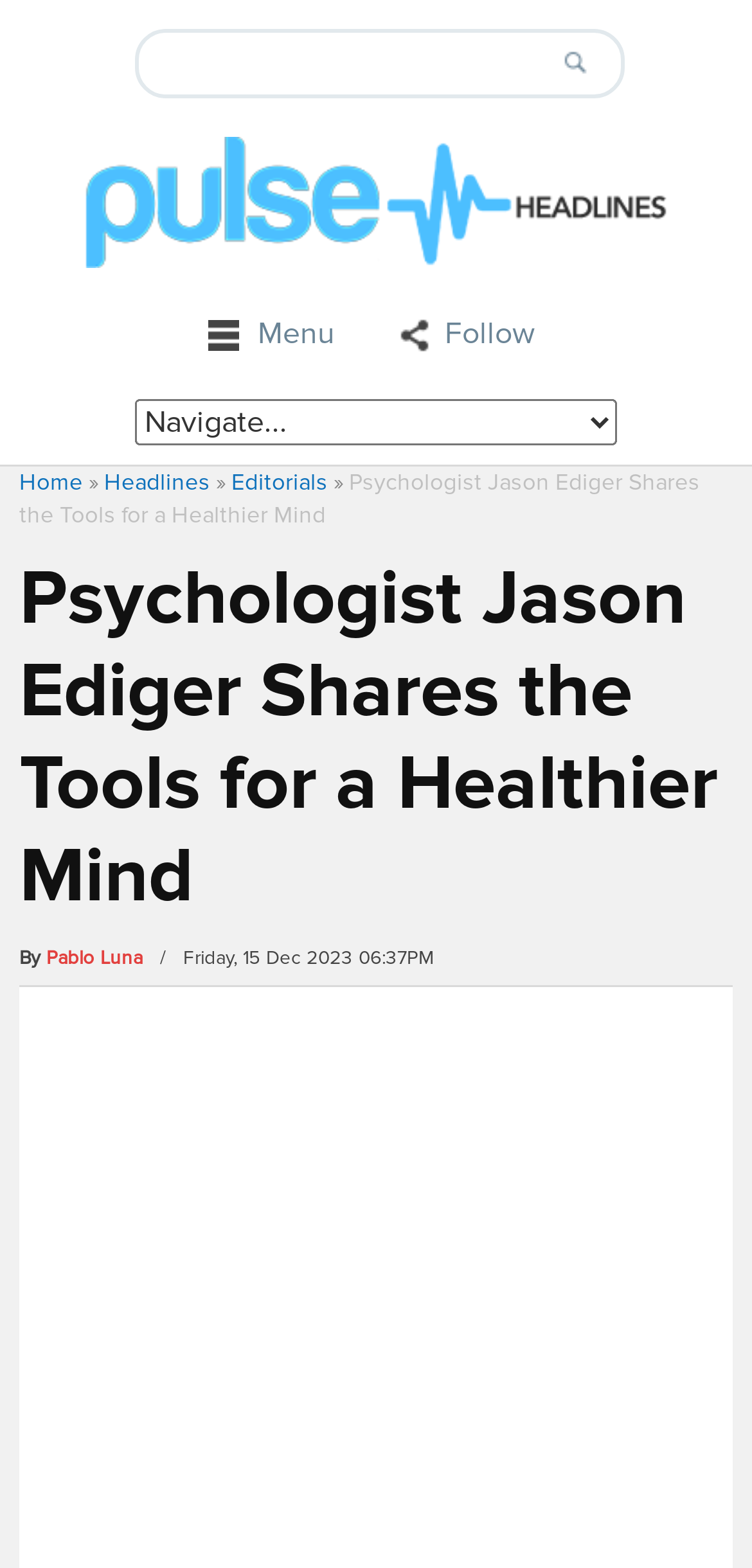What is the section above the title?
Give a comprehensive and detailed explanation for the question.

The section above the title is a menu, which is indicated by the link element 'Menu' and the combobox element with a popup menu.